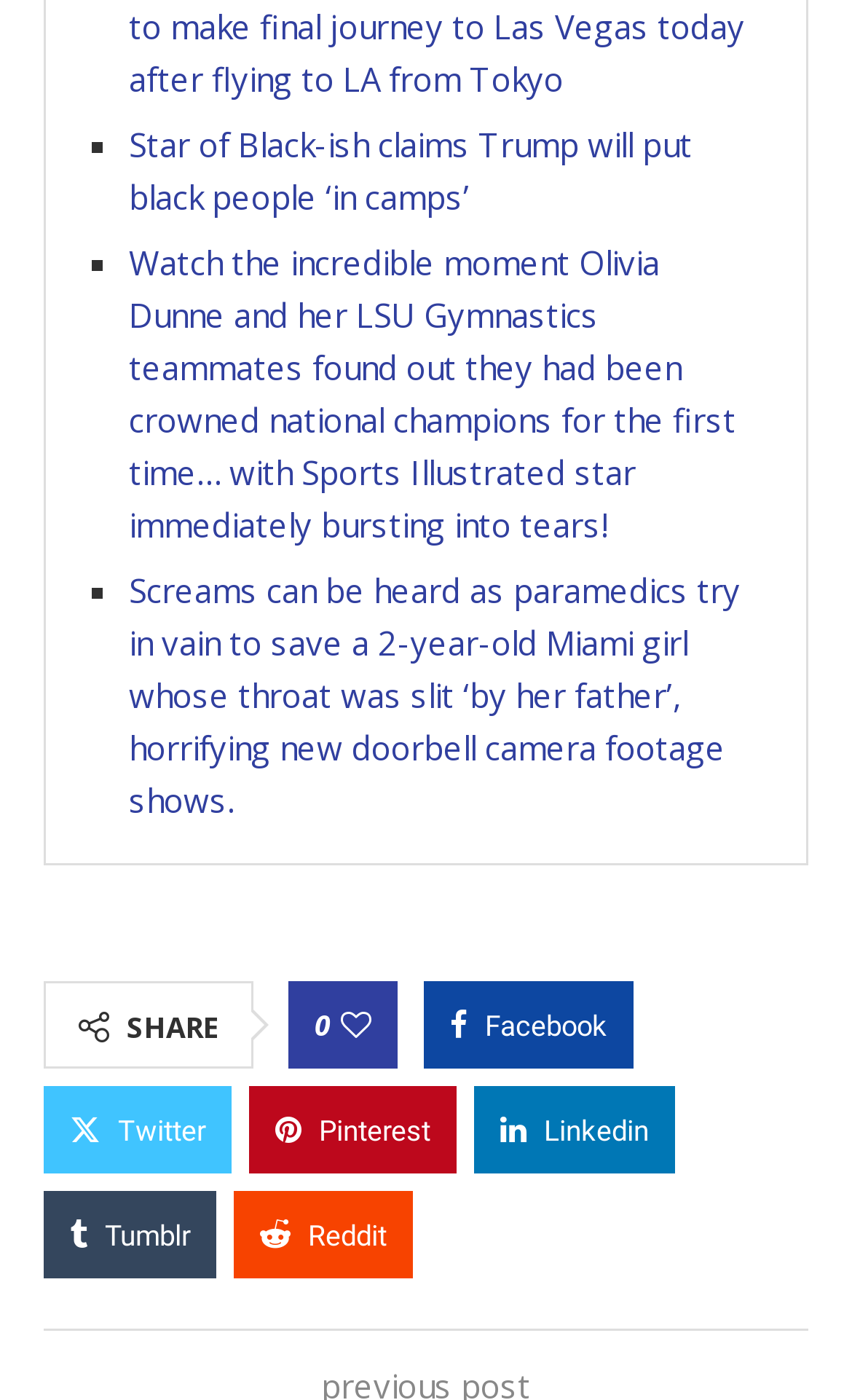Please determine the bounding box coordinates for the element that should be clicked to follow these instructions: "Click on the Star of Black-ish news article".

[0.151, 0.087, 0.813, 0.156]